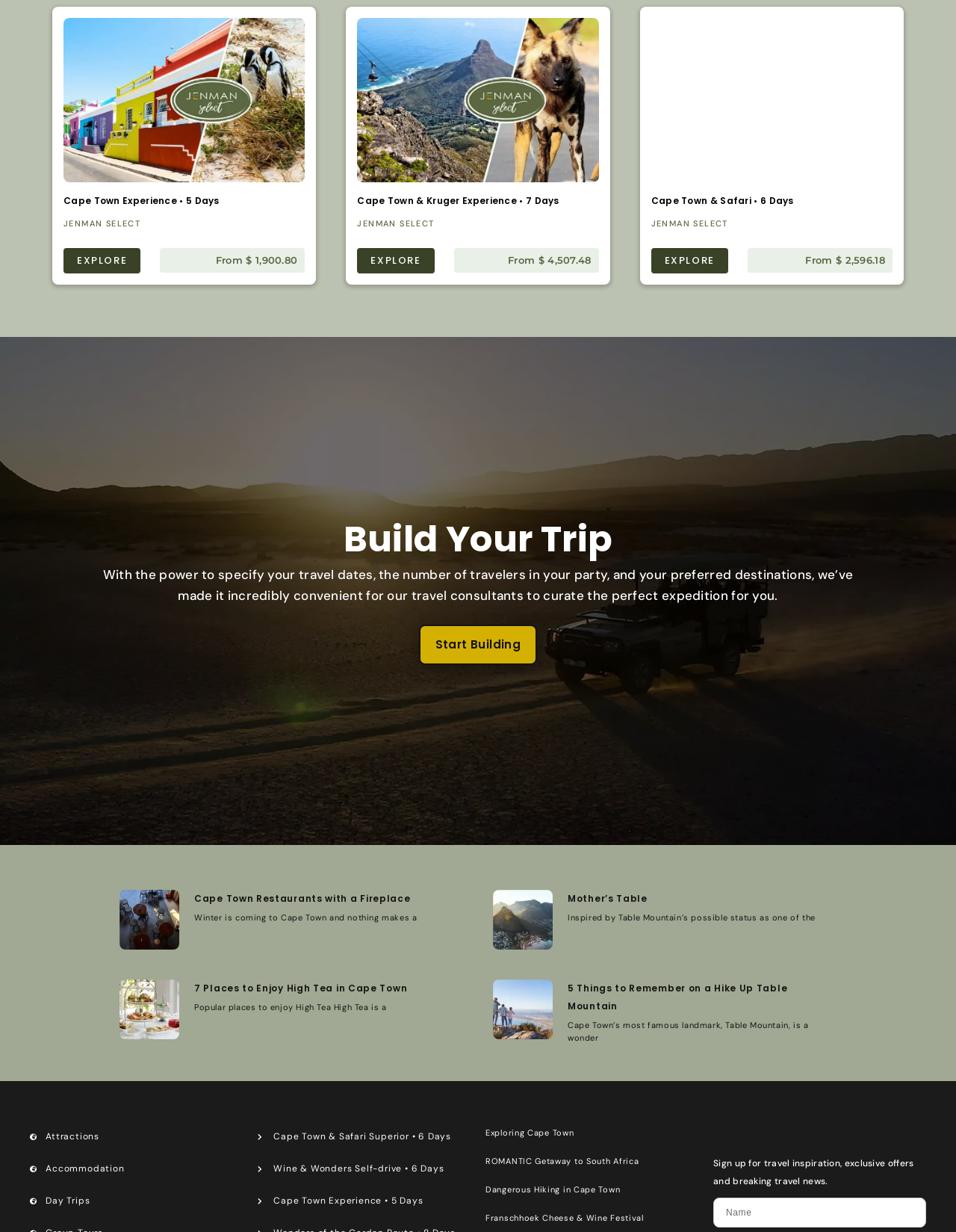Please find the bounding box coordinates of the section that needs to be clicked to achieve this instruction: "Start building your trip".

[0.438, 0.507, 0.562, 0.54]